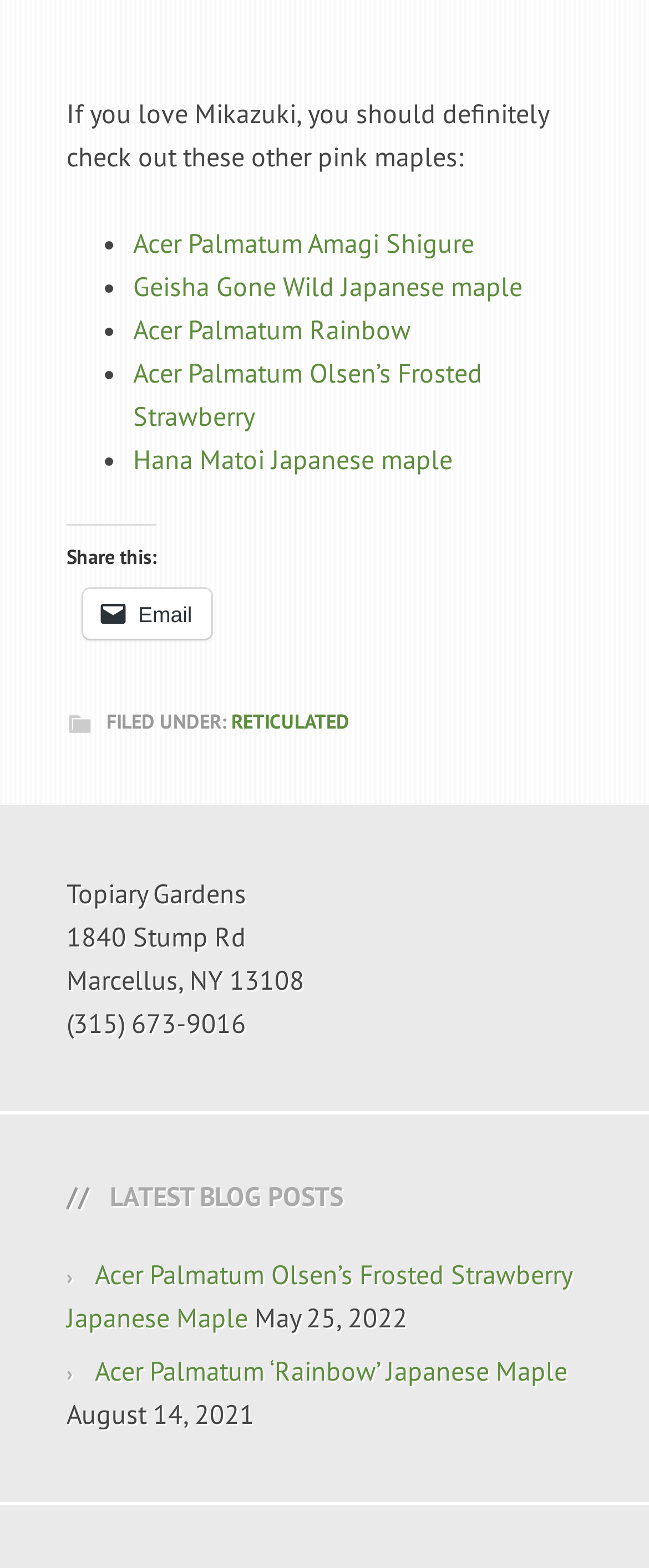Using the format (top-left x, top-left y, bottom-right x, bottom-right y), and given the element description, identify the bounding box coordinates within the screenshot: Reticulated

[0.356, 0.452, 0.538, 0.468]